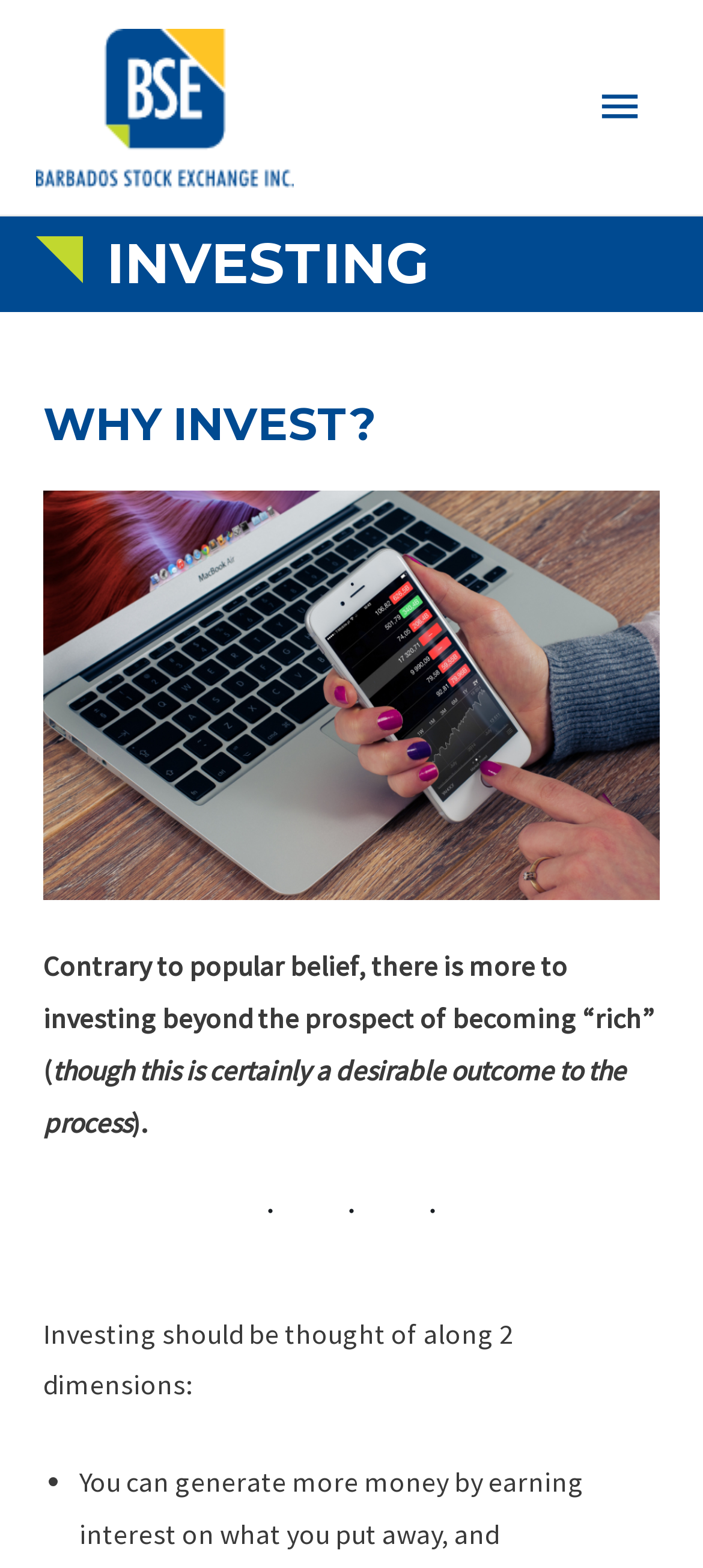Create an in-depth description of the webpage, covering main sections.

The webpage is about investing, with the title "Investing - BSE" at the top. On the top-left corner, there is a link to "BSE" accompanied by a small image of the same name. To the right of this link, there is a button labeled "Main Menu" which is not expanded.

Below the title, there is a large heading "INVESTING" that spans almost the entire width of the page. Underneath this heading, there is a subheading "WHY INVEST?" followed by a figure, which is likely an image or a graphic.

The main content of the page starts with a paragraph of text that discusses the purpose of investing, stating that it's not just about becoming rich. The text is divided into three sections, with the first section ending with an open parenthesis, the second section discussing the desirable outcome of investing, and the third section closing the parenthesis.

Below this paragraph, there is a horizontal separator line that separates the content into two sections. The second section starts with a sentence that introduces the concept of investing along two dimensions. This sentence is followed by a bullet point, marked by a "•" symbol, which lists one of the dimensions of investing, namely generating more money by earning interest.

Overall, the webpage appears to be an educational resource that provides information and guidance on investing, with a focus on the benefits and purposes of investing beyond just accumulating wealth.